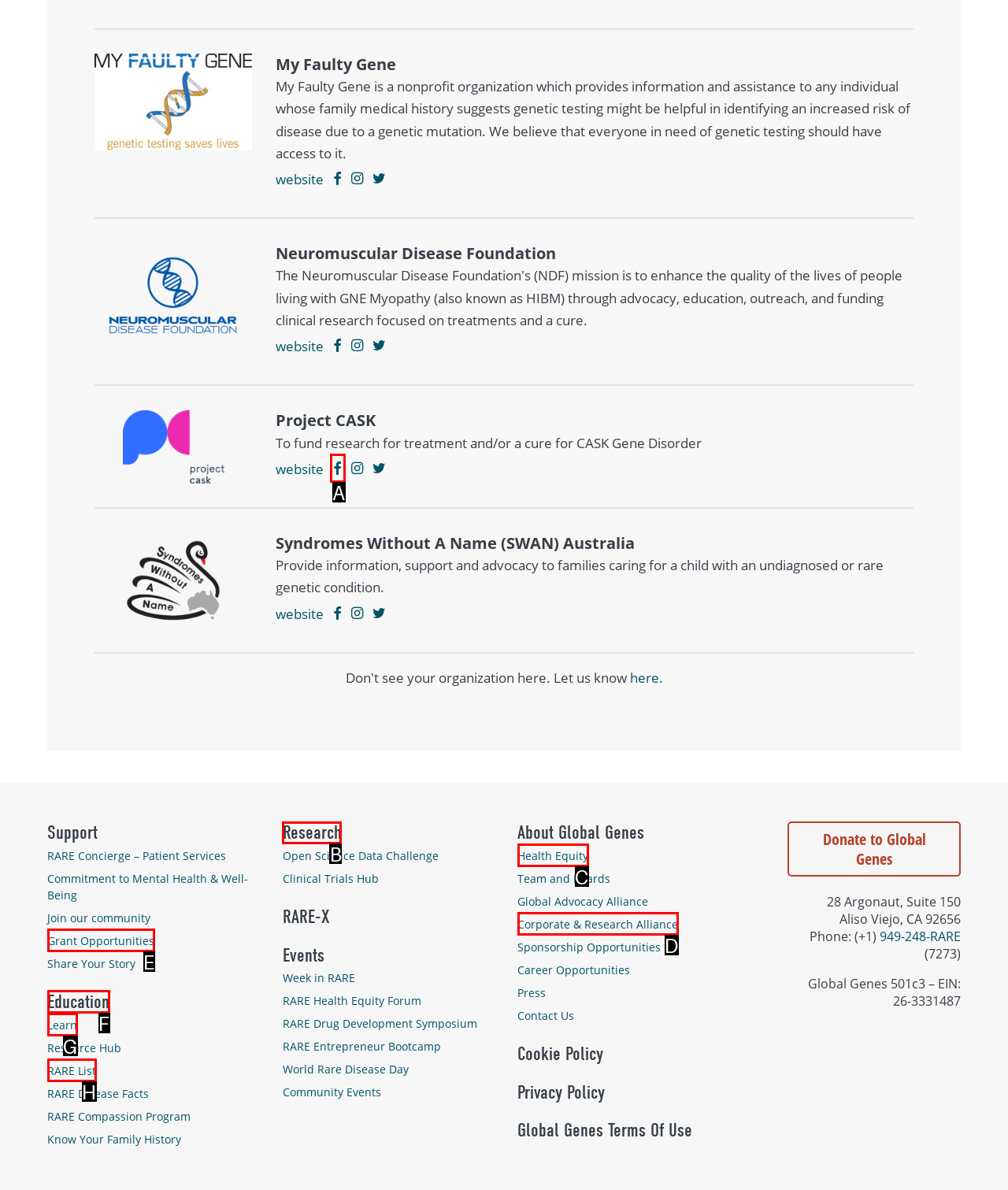Using the element description: Project CASK facebook, select the HTML element that matches best. Answer with the letter of your choice.

A